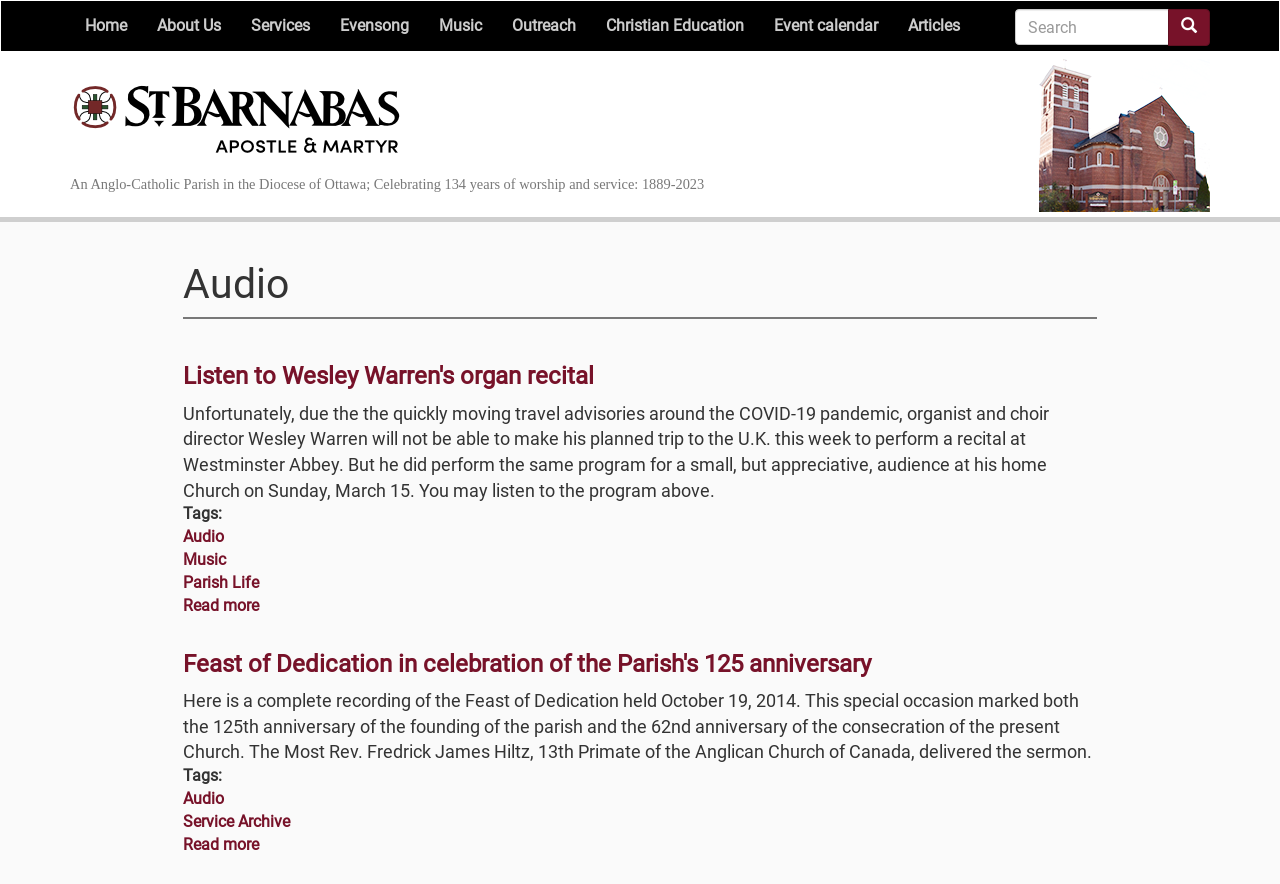Locate the bounding box coordinates of the clickable region to complete the following instruction: "Search for something."

[0.793, 0.01, 0.913, 0.051]